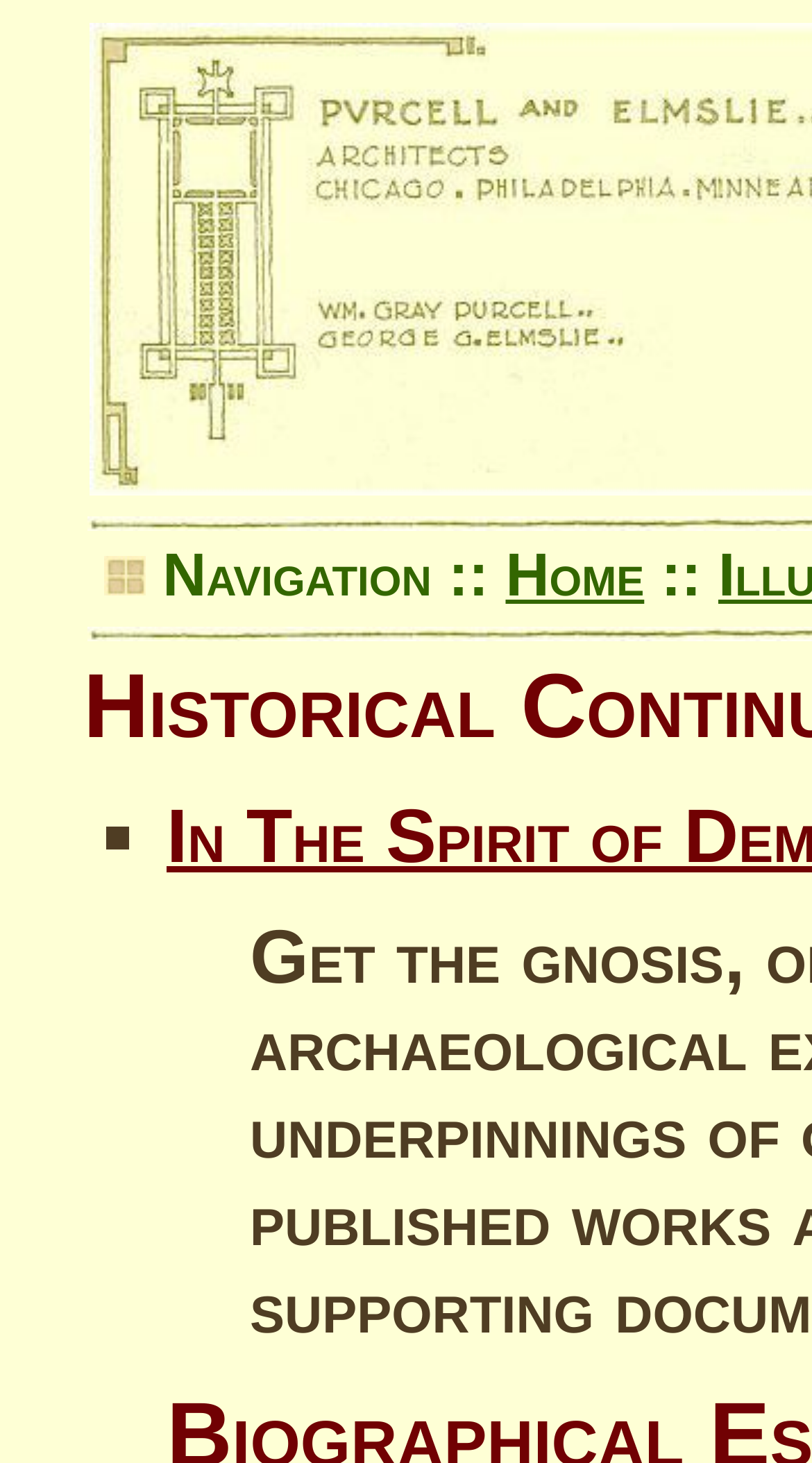Determine the bounding box coordinates for the UI element matching this description: "Home".

[0.623, 0.372, 0.793, 0.417]